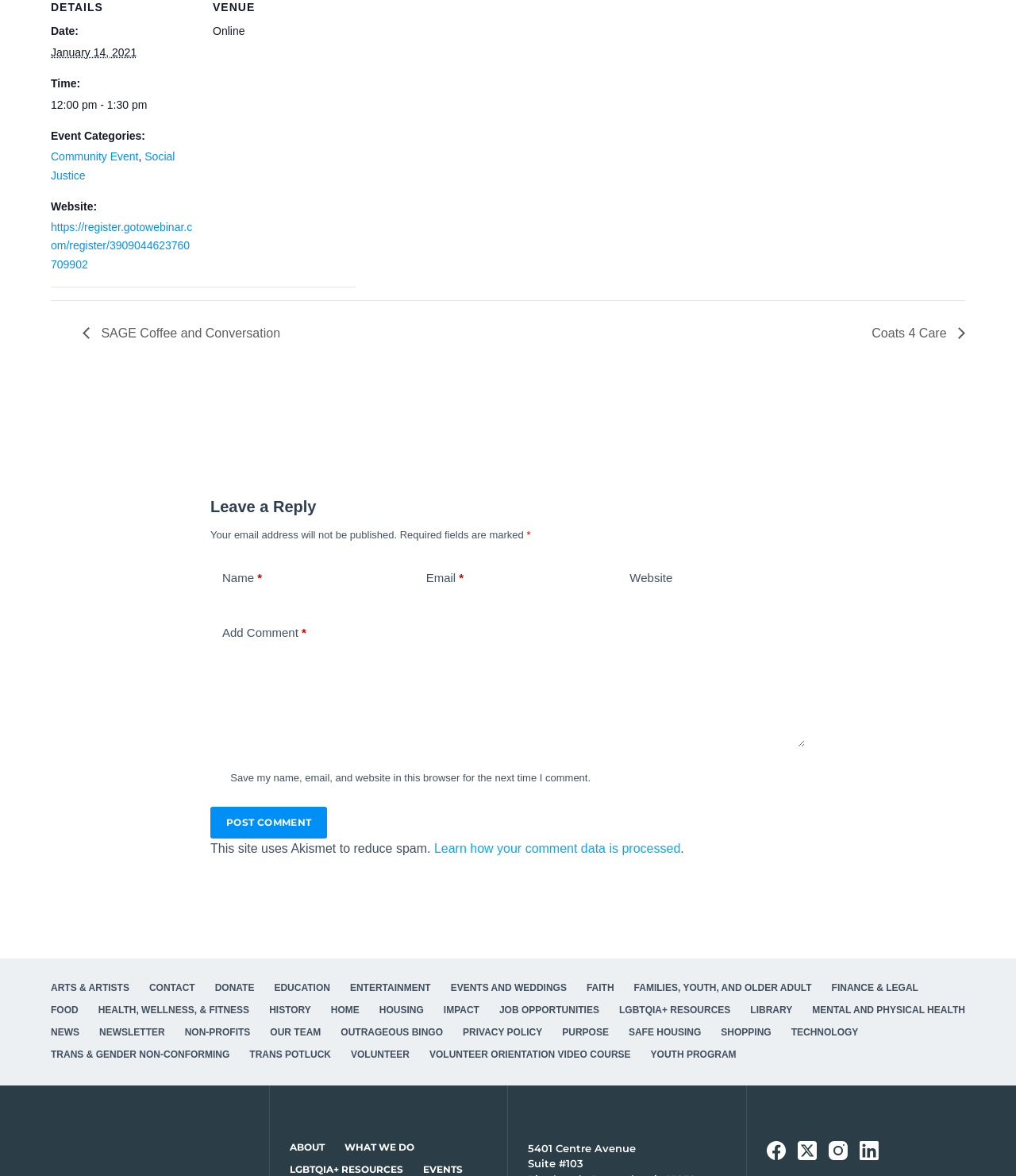Pinpoint the bounding box coordinates of the clickable area necessary to execute the following instruction: "Click the 'Learn how your comment data is processed' link". The coordinates should be given as four float numbers between 0 and 1, namely [left, top, right, bottom].

[0.427, 0.716, 0.67, 0.727]